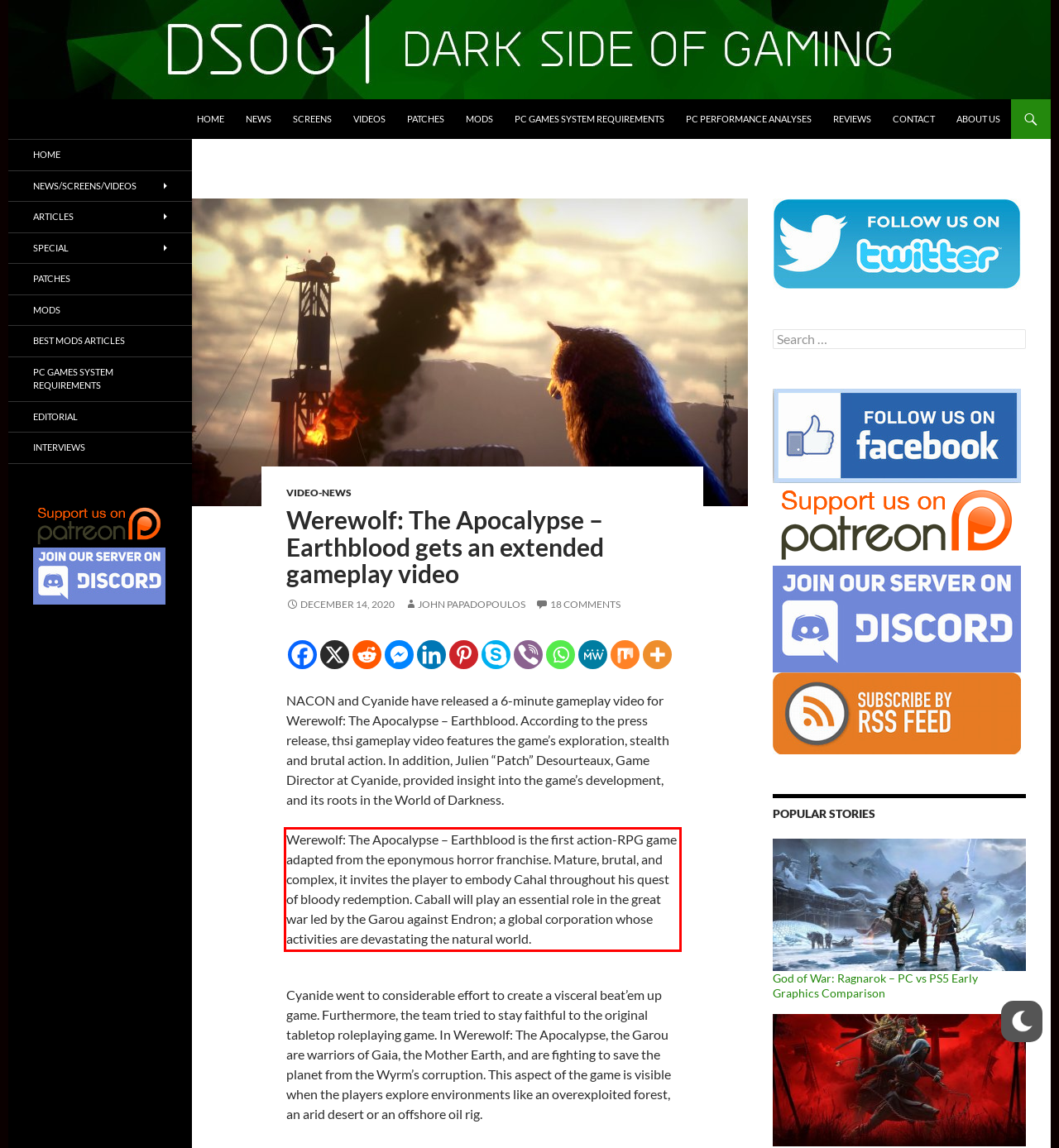Please examine the webpage screenshot containing a red bounding box and use OCR to recognize and output the text inside the red bounding box.

Werewolf: The Apocalypse – Earthblood is the first action-RPG game adapted from the eponymous horror franchise. Mature, brutal, and complex, it invites the player to embody Cahal throughout his quest of bloody redemption. Caball will play an essential role in the great war led by the Garou against Endron; a global corporation whose activities are devastating the natural world.